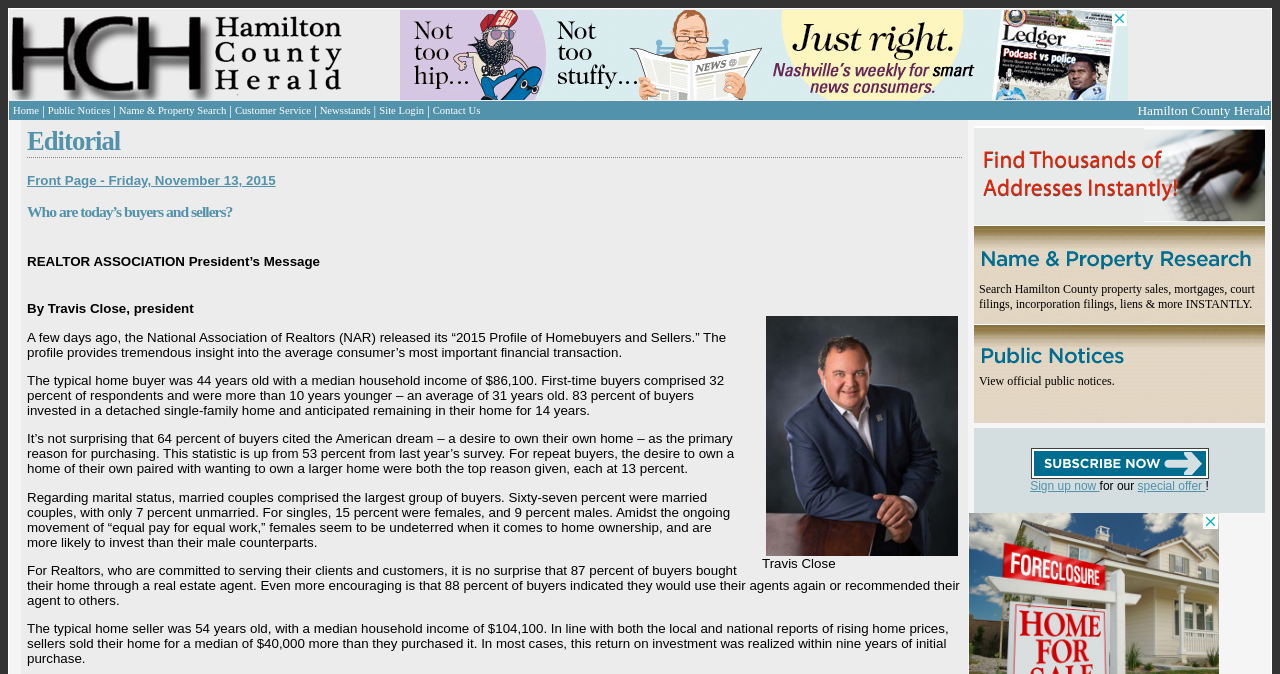Provide an in-depth caption for the elements present on the webpage.

The webpage is the Hamilton County Herald, a news website. At the top, there is a masthead advertisement with a Hamilton Herald logo and an advertisement image. Below the masthead, there is a navigation menu with links to various sections of the website, including Home, Public Notices, Name & Property Search, Customer Service, Newsstands, Site Login, and Contact Us.

On the main content area, there is a heading that reads "Editorial" followed by a link to an article titled "Front Page - Friday, November 13, 2015". Below this, there are several articles and news stories, including one titled "Who are today’s buyers and sellers?" which appears to be a real estate-related article. The article discusses the demographics of homebuyers and sellers, citing statistics from the National Association of Realtors.

The article is accompanied by an image and has several paragraphs of text, including quotes from the president of the Realtor Association. The text discusses the characteristics of homebuyers and sellers, including their age, income, and motivations for purchasing a home.

To the right of the article, there is a section with a heading that reads "Search Hamilton County property sales, mortgages, court filings, incorporation filings, liens & more INSTANTLY." This section has a link to search for property records and another link to view official public notices.

At the bottom of the page, there are links to subscribe to the website and a special offer for new subscribers.